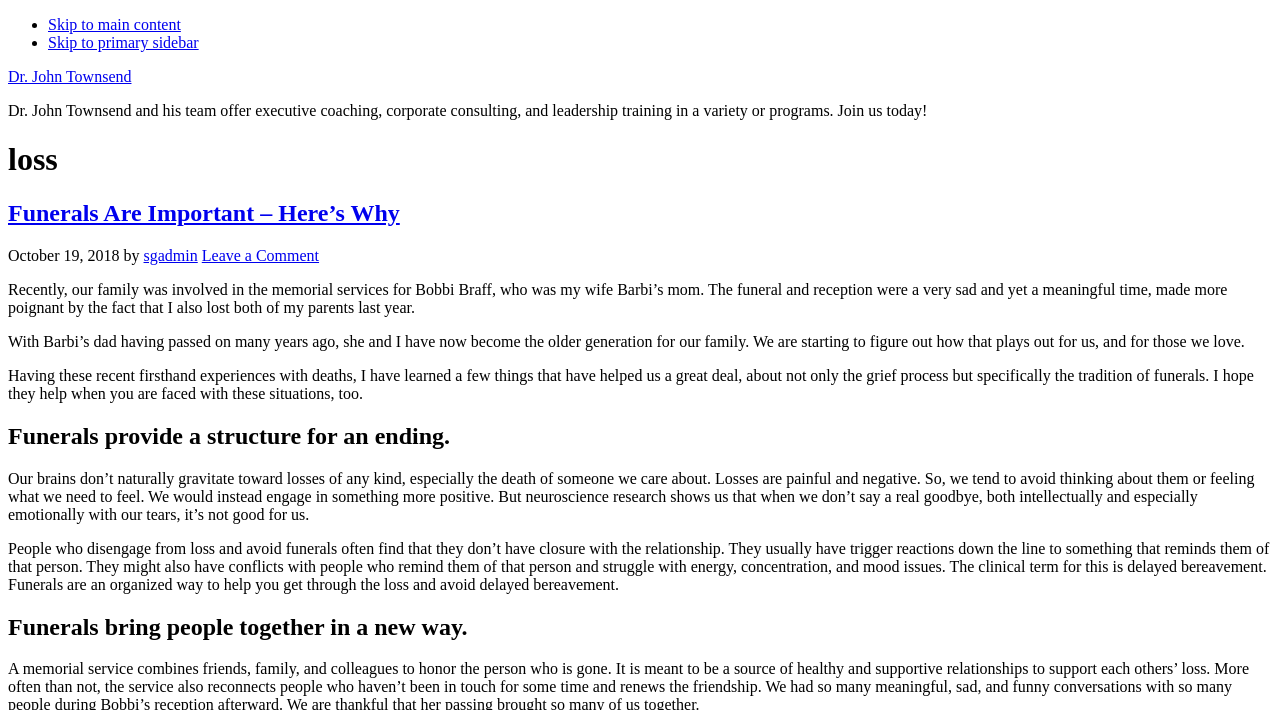Explain the webpage's layout and main content in detail.

The webpage is about Dr. John Townsend's archives on the topic of loss. At the top, there are two links to skip to main content and primary sidebar, respectively. Below these links, the website's title "Dr. John Townsend" is displayed, followed by a brief description of the services offered by Dr. Townsend and his team.

The main content of the webpage is an article titled "loss" with a subheading "Funerals Are Important – Here’s Why". The article is divided into sections, each with a heading. The first section describes a personal experience of the author, Dr. John Townsend, who recently attended a memorial service for his wife's mother. The author reflects on the significance of funerals and how they have learned to appreciate the tradition.

The next section, "Funerals provide a structure for an ending", explains how funerals help individuals process their grief and achieve closure. The author cites neuroscience research to support the importance of emotionally saying goodbye to the deceased.

The final section, "Funerals bring people together in a new way", is not fully described in the provided accessibility tree, but it likely continues the discussion on the importance of funerals in bringing people together to mourn and celebrate the life of the deceased.

Throughout the article, there are links to other related content, including a link to leave a comment. The webpage also displays the date of publication, October 19, 2018, and the author's name, sgadmin.